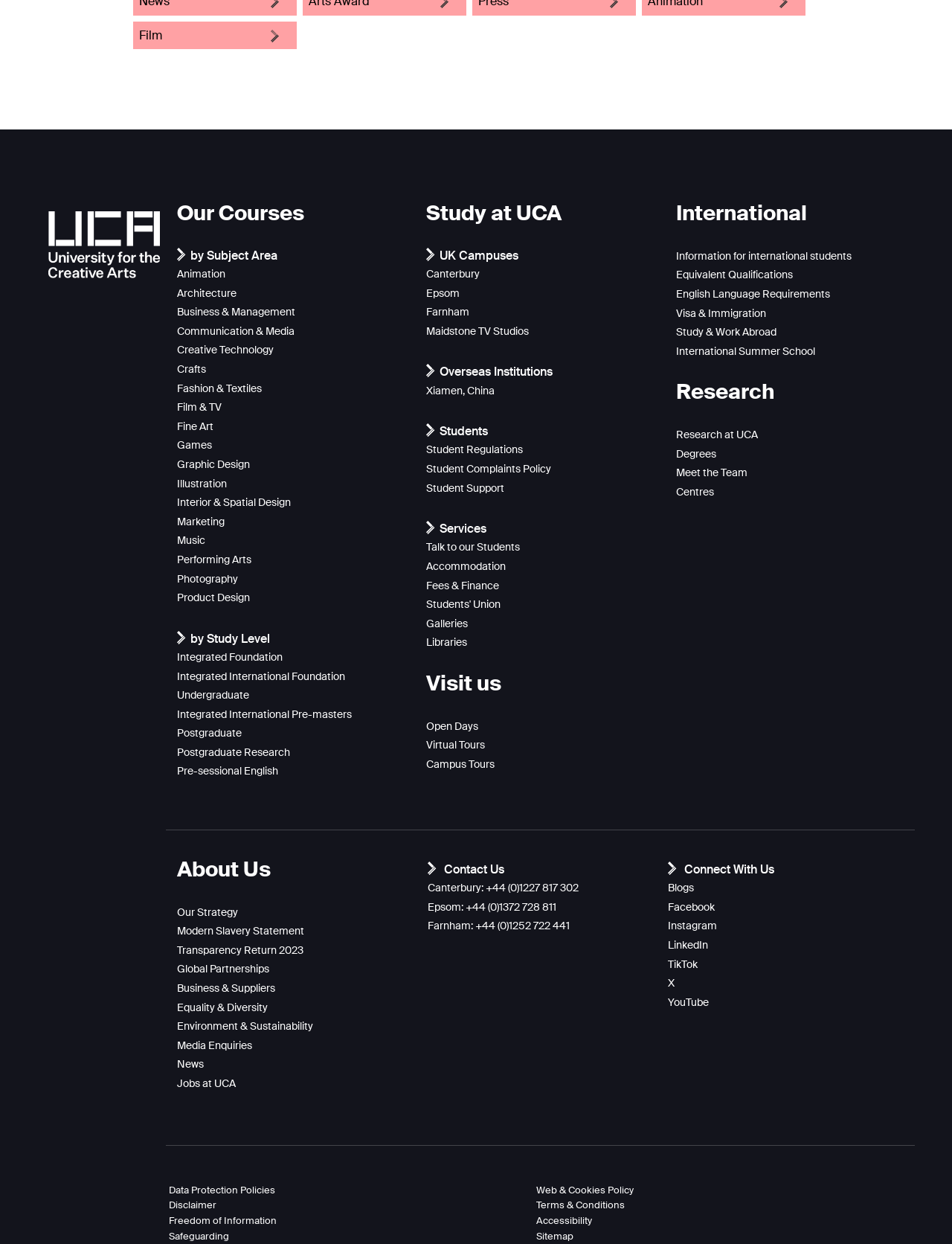Please find the bounding box for the UI element described by: "Talk to our Students".

[0.448, 0.434, 0.546, 0.445]